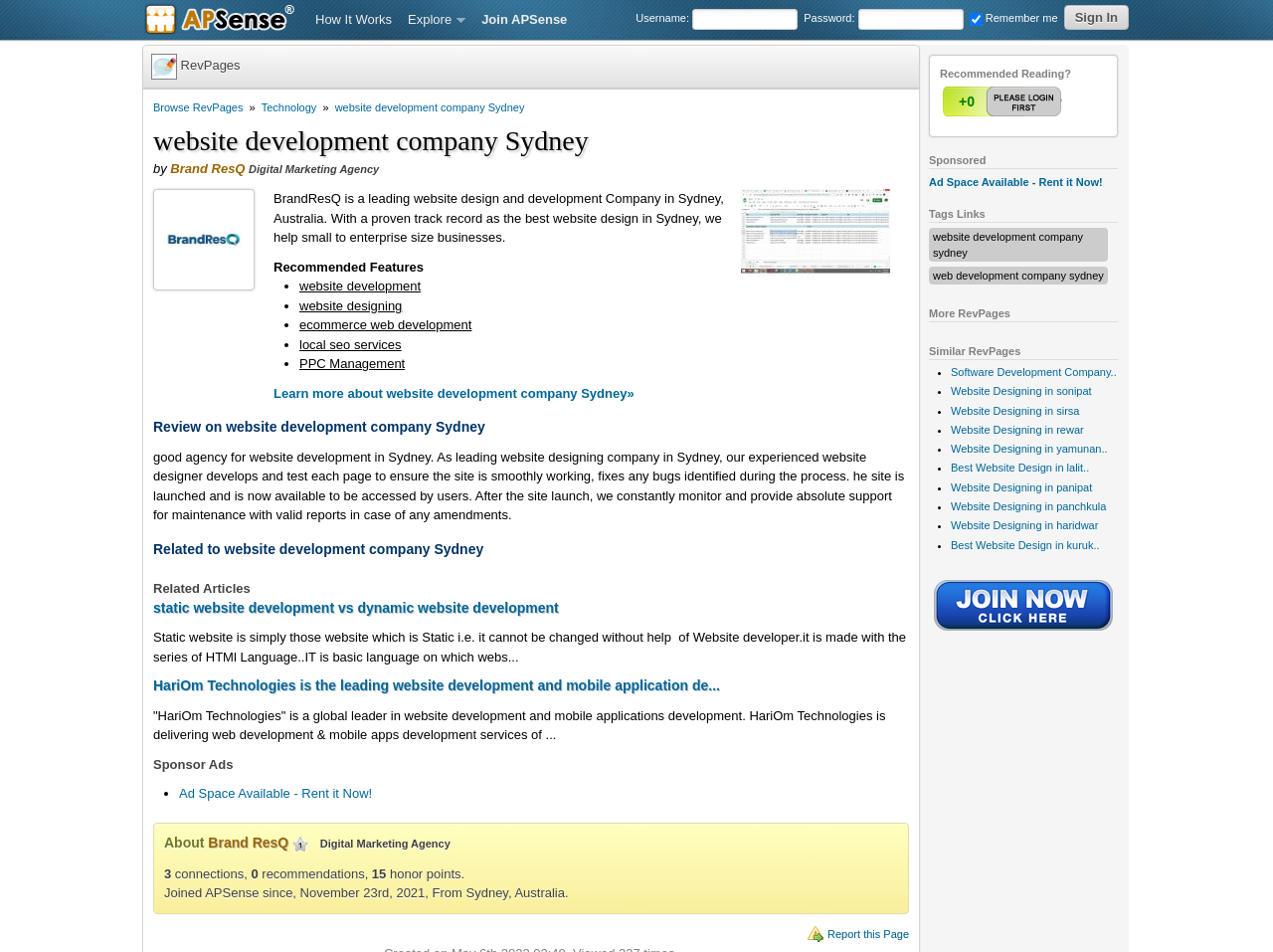Determine the bounding box coordinates of the section to be clicked to follow the instruction: "Click on 'Report this Page'". The coordinates should be given as four float numbers between 0 and 1, formatted as [left, top, right, bottom].

[0.65, 0.975, 0.714, 0.987]